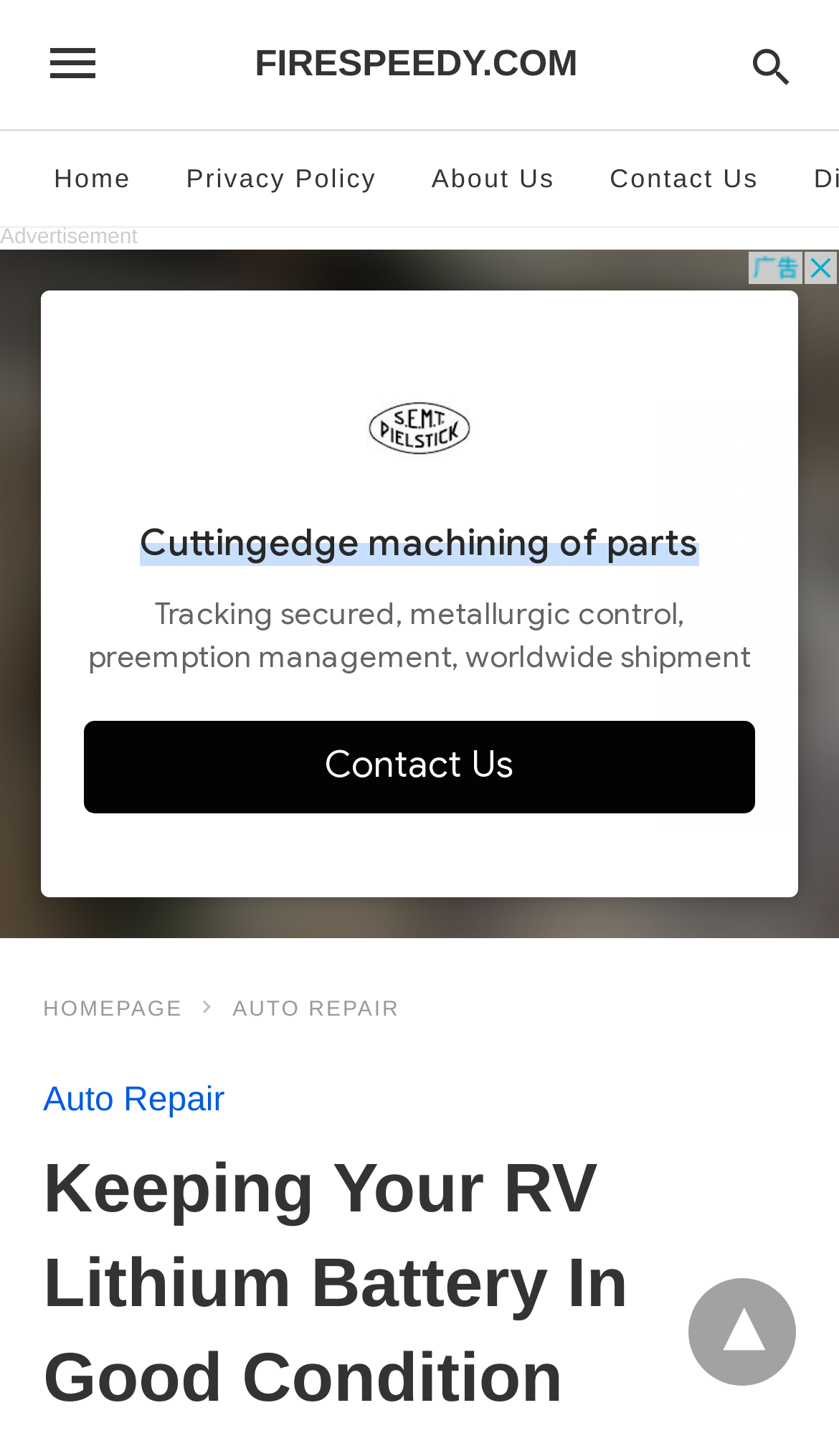Determine the bounding box coordinates of the region that needs to be clicked to achieve the task: "read the article".

[0.051, 0.768, 0.949, 0.978]